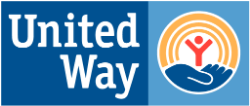Offer an in-depth caption for the image presented.

The image features the logo of United Way, an organization dedicated to improving lives and strengthening communities through collective action. The logo is designed with a vibrant color palette, prominently showcasing the name "United Way" in bold white letters against a blue background. Accompanying the text is a symbolic graphic that represents community support: a hand cradling a person with outstretched arms, surrounded by a sunburst motif in shades of orange and yellow. This imagery reflects the organization's mission of fostering social welfare and providing assistance to those in need. The logo conveys a sense of hope, unity, and commitment to community service.